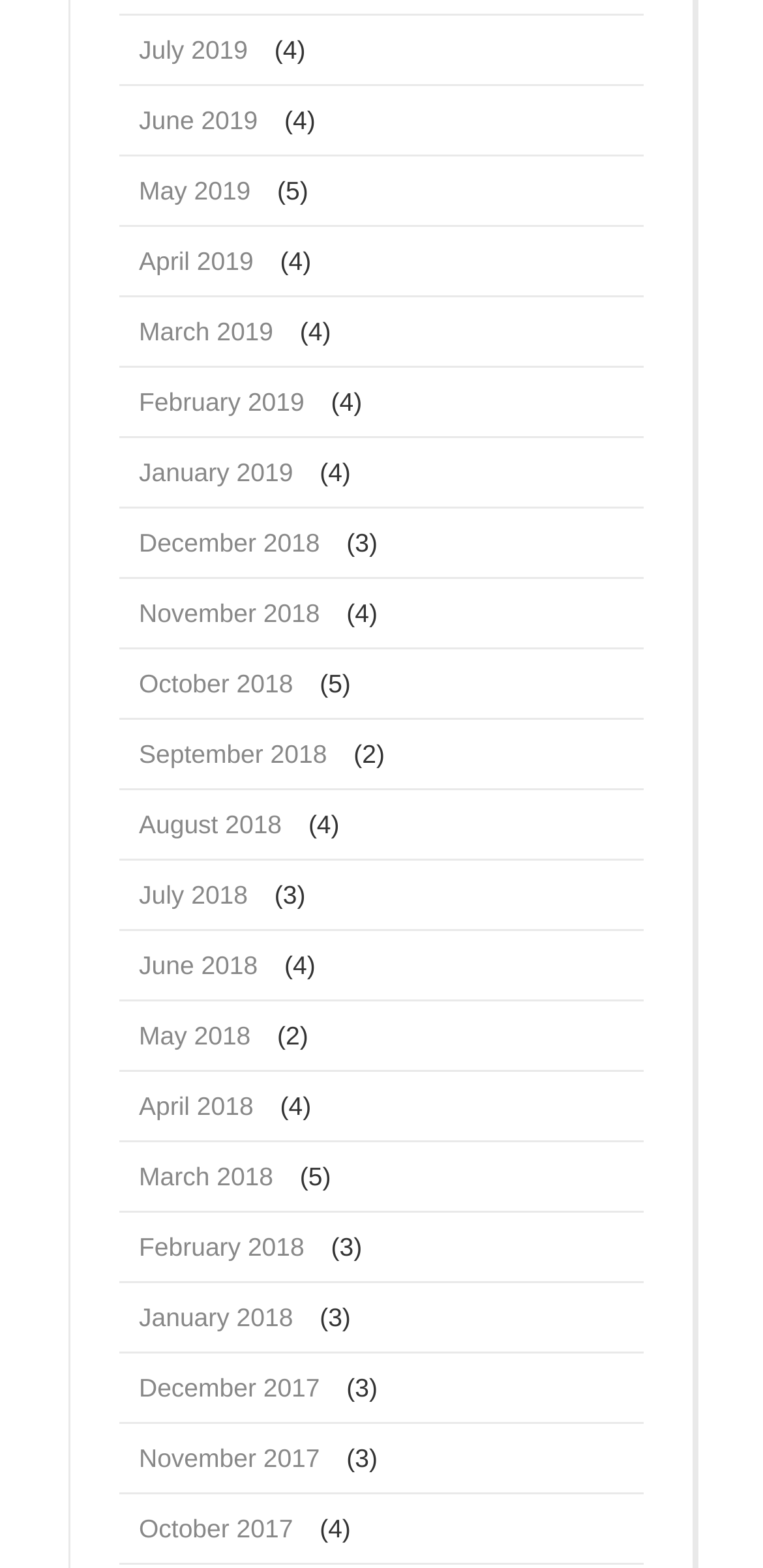Using a single word or phrase, answer the following question: 
How many months are listed?

24